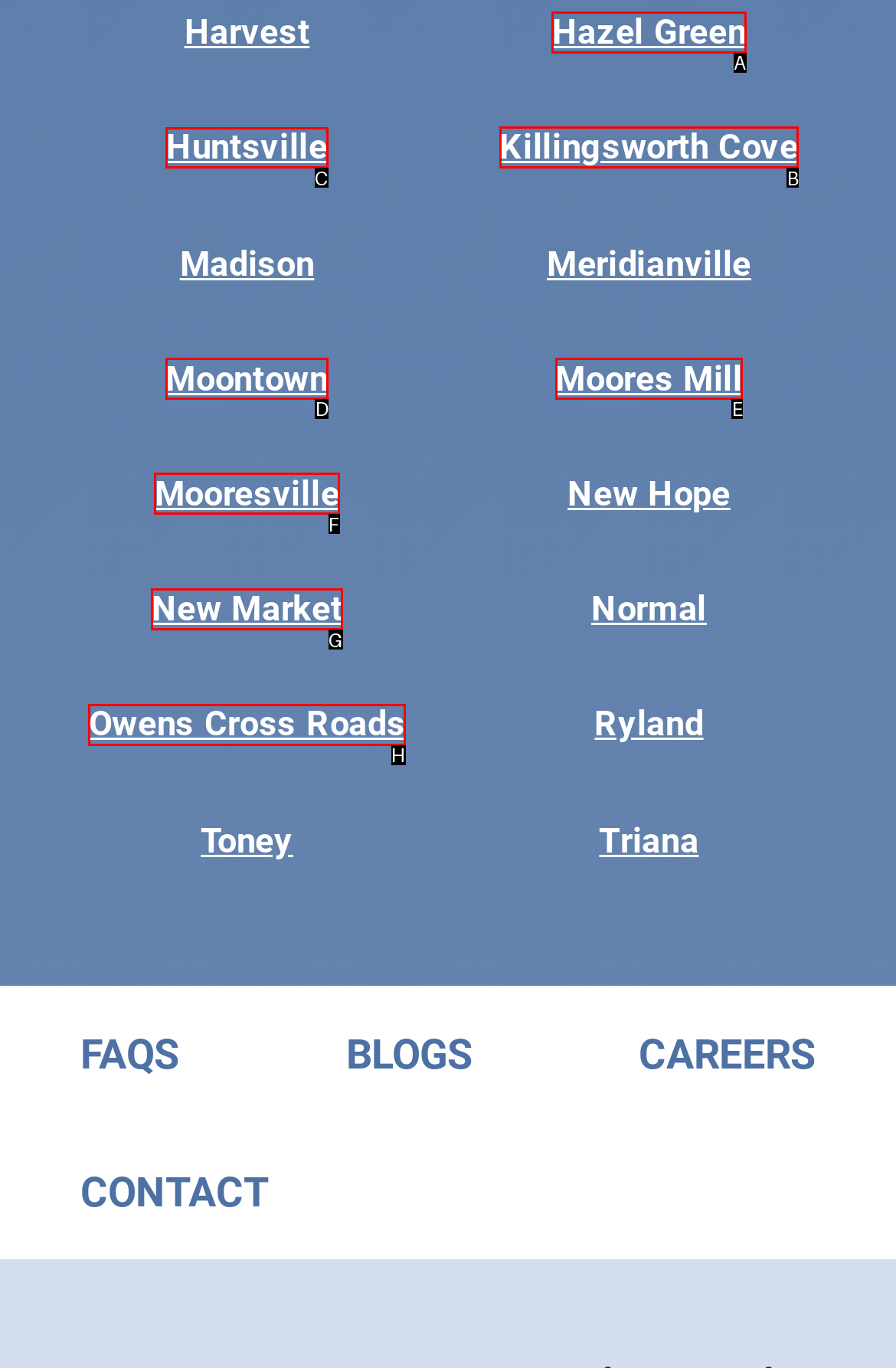Which option should be clicked to execute the following task: go to Huntsville? Respond with the letter of the selected option.

C